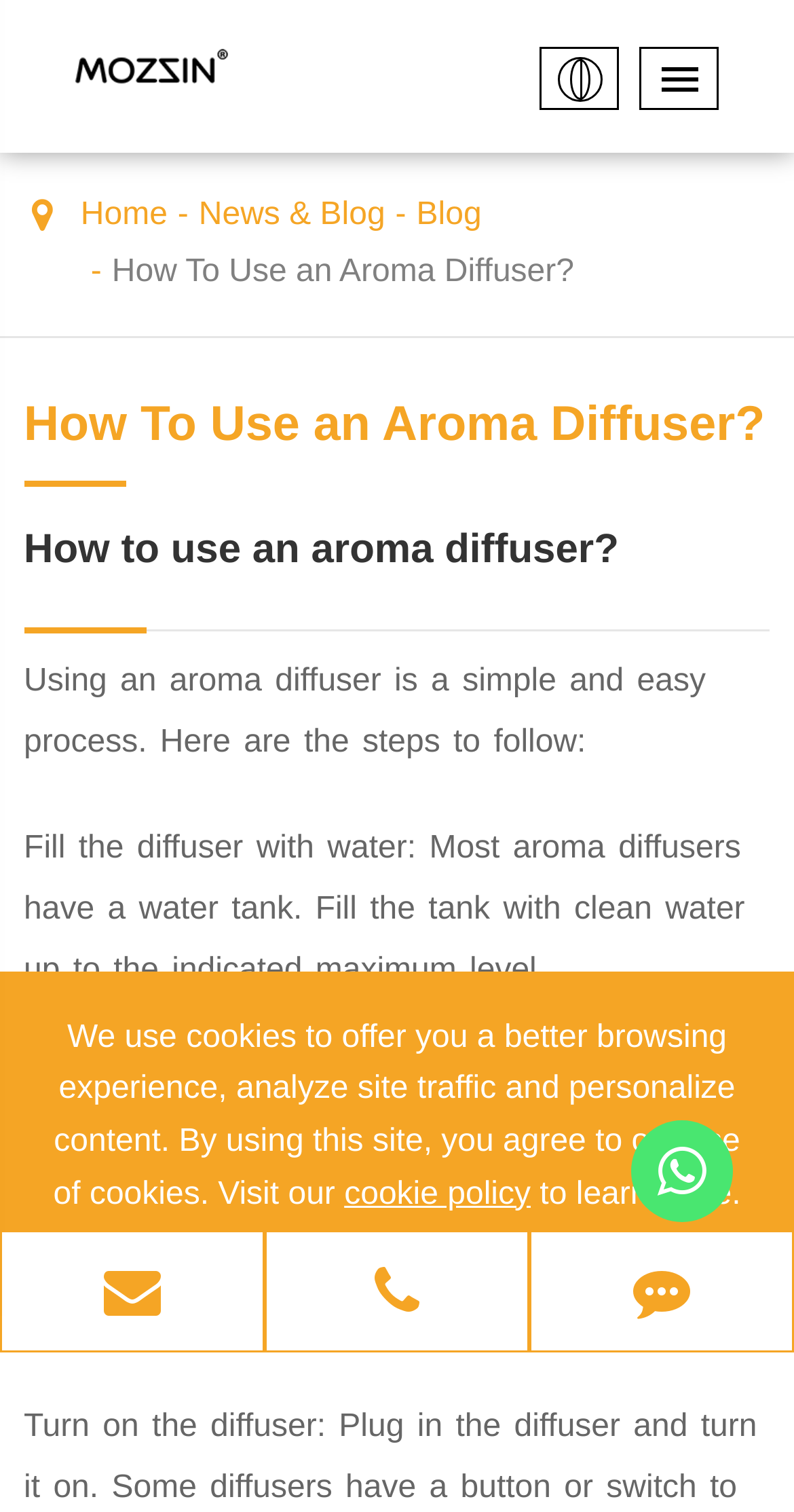Identify the bounding box coordinates for the element you need to click to achieve the following task: "Click the 'News & Blog' link". Provide the bounding box coordinates as four float numbers between 0 and 1, in the form [left, top, right, bottom].

[0.25, 0.124, 0.485, 0.162]